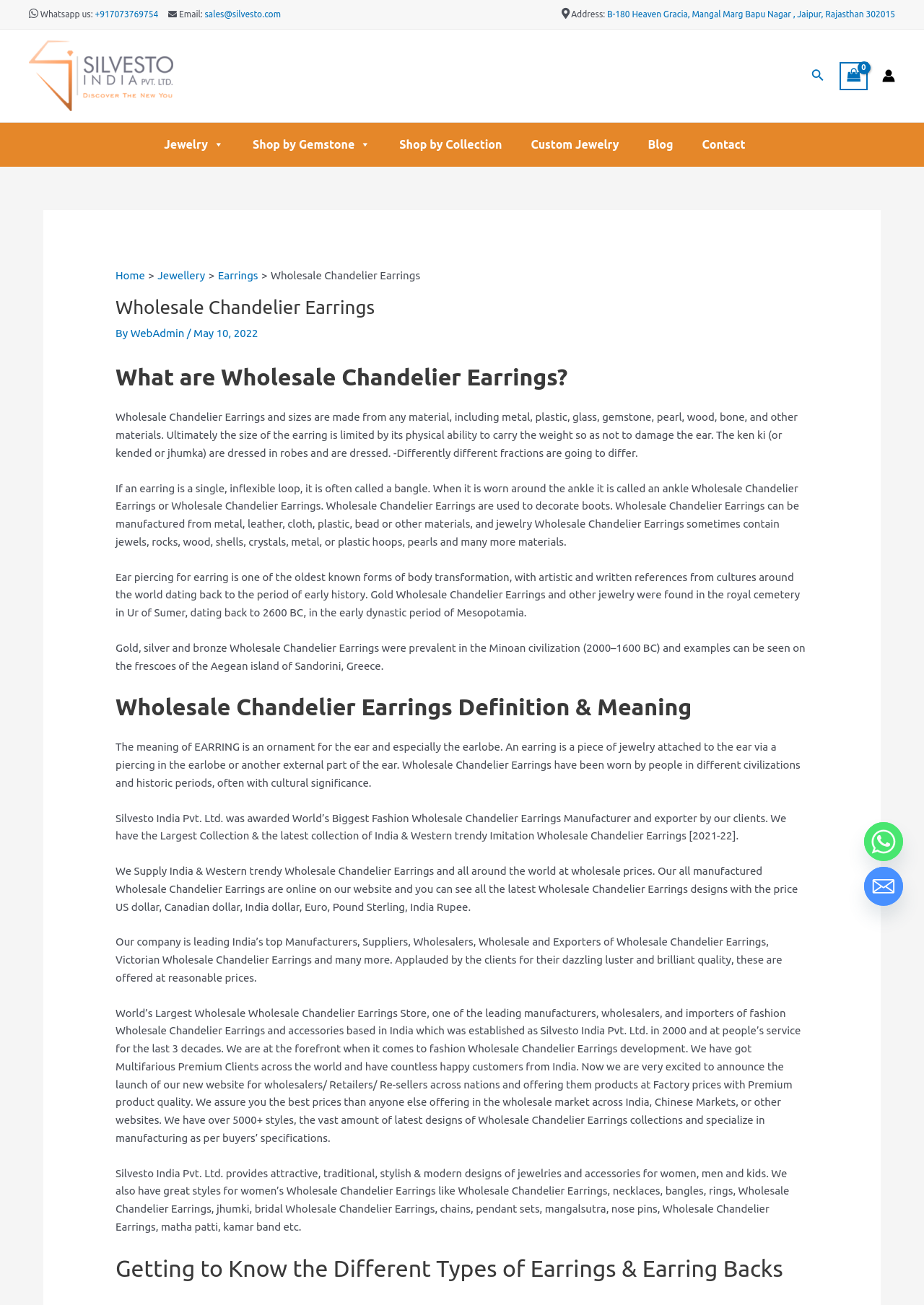Answer this question using a single word or a brief phrase:
What type of products are sold on this website?

Jewelry